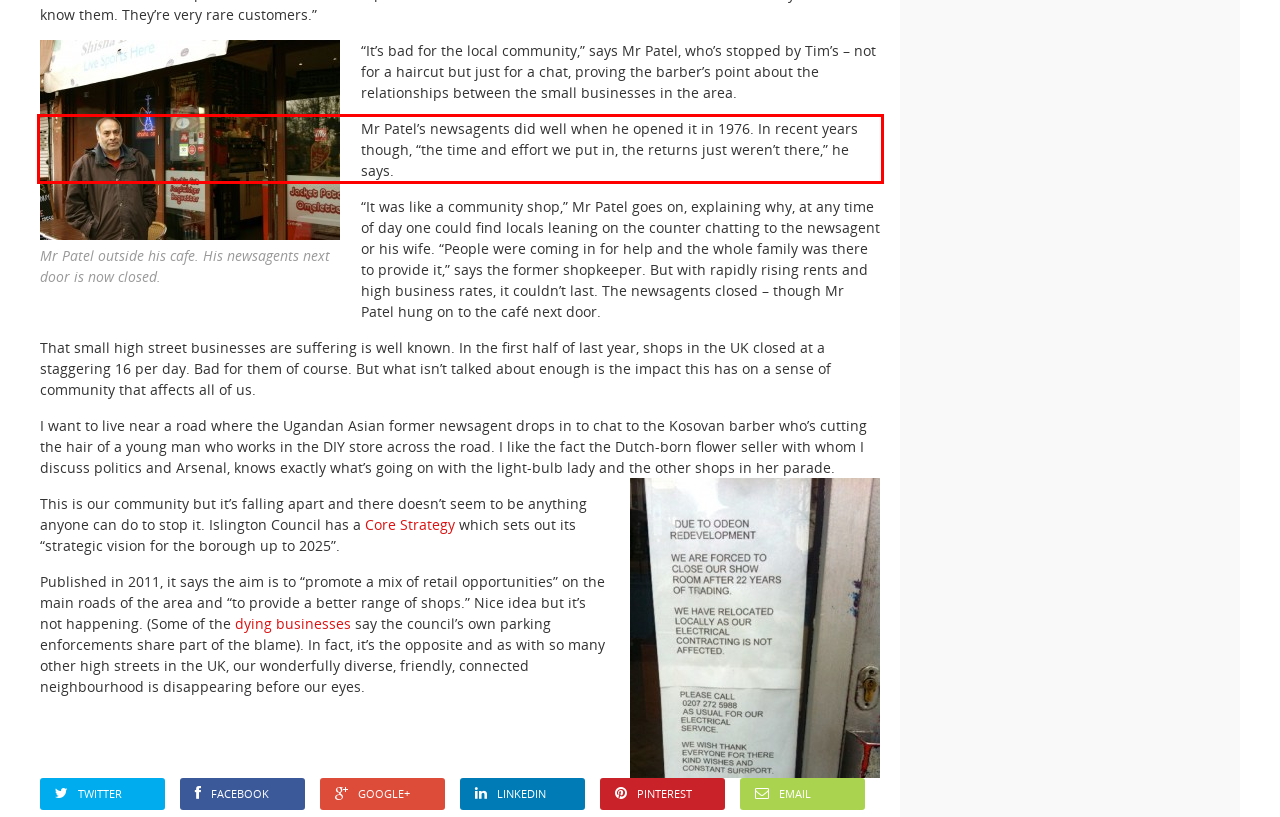Please take the screenshot of the webpage, find the red bounding box, and generate the text content that is within this red bounding box.

Mr Patel’s newsagents did well when he opened it in 1976. In recent years though, “the time and effort we put in, the returns just weren’t there,” he says.